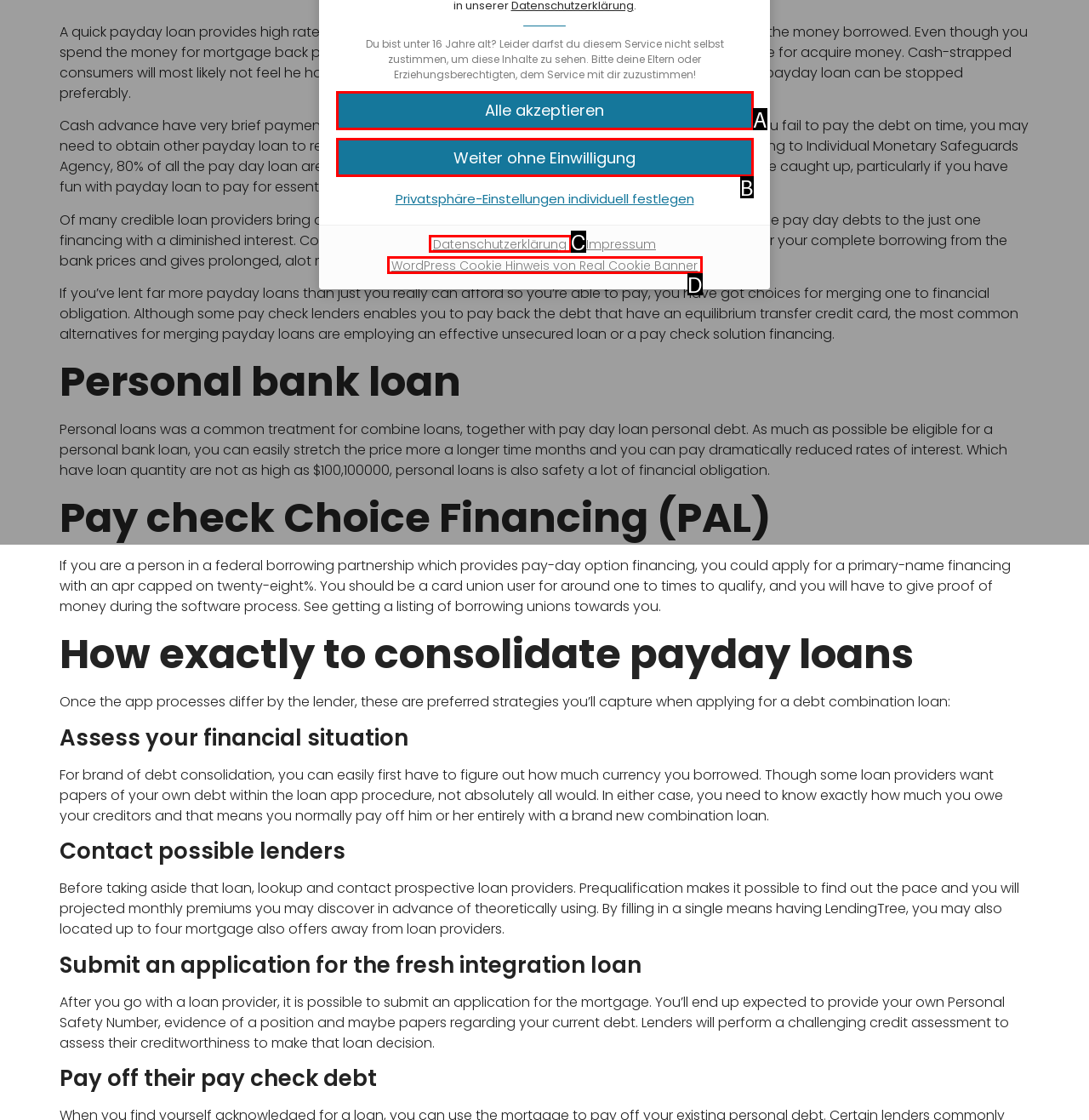Pick the option that corresponds to: Alle akzeptieren
Provide the letter of the correct choice.

A